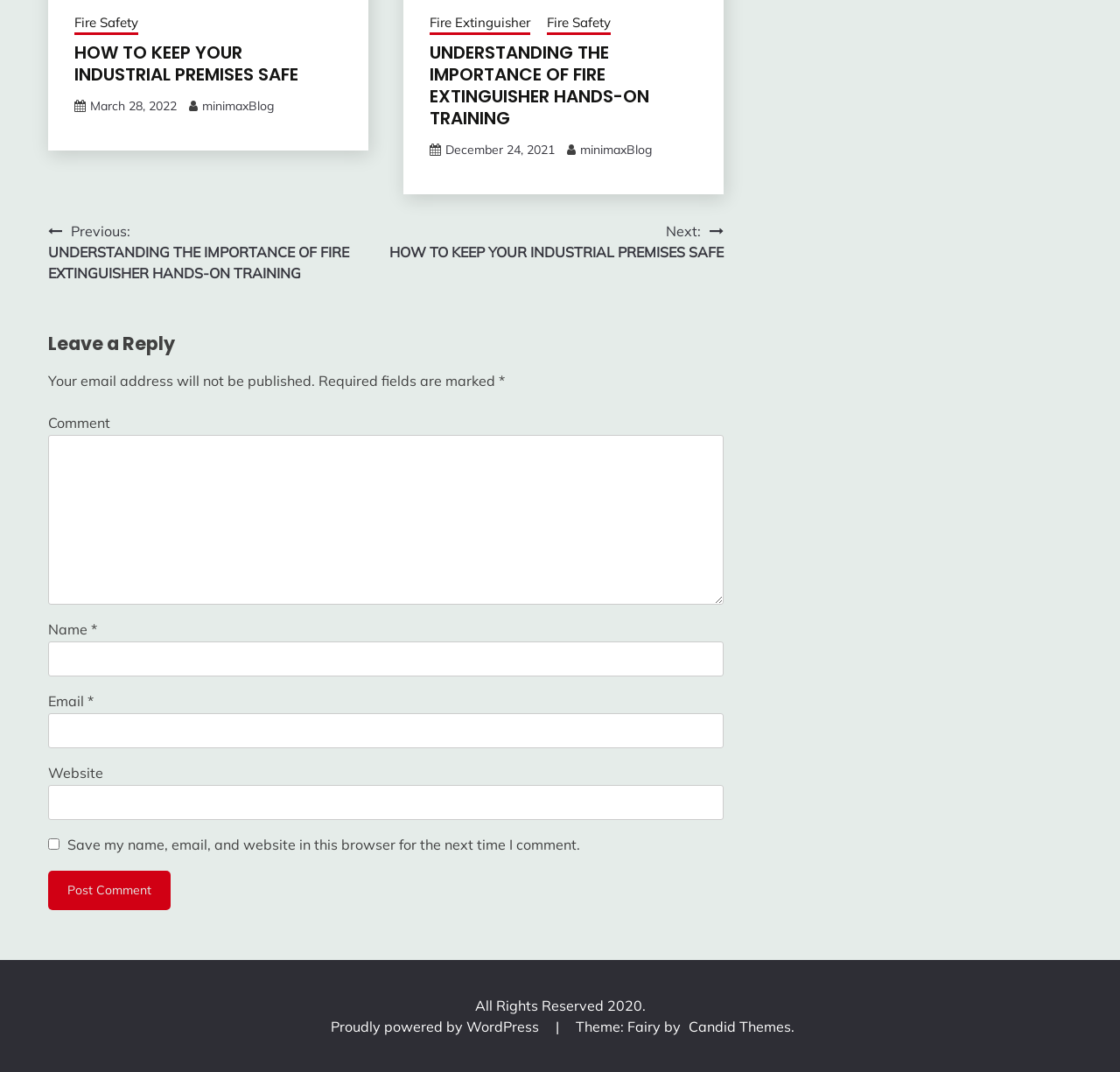Determine the bounding box coordinates of the region to click in order to accomplish the following instruction: "Leave a comment". Provide the coordinates as four float numbers between 0 and 1, specifically [left, top, right, bottom].

[0.043, 0.406, 0.646, 0.564]